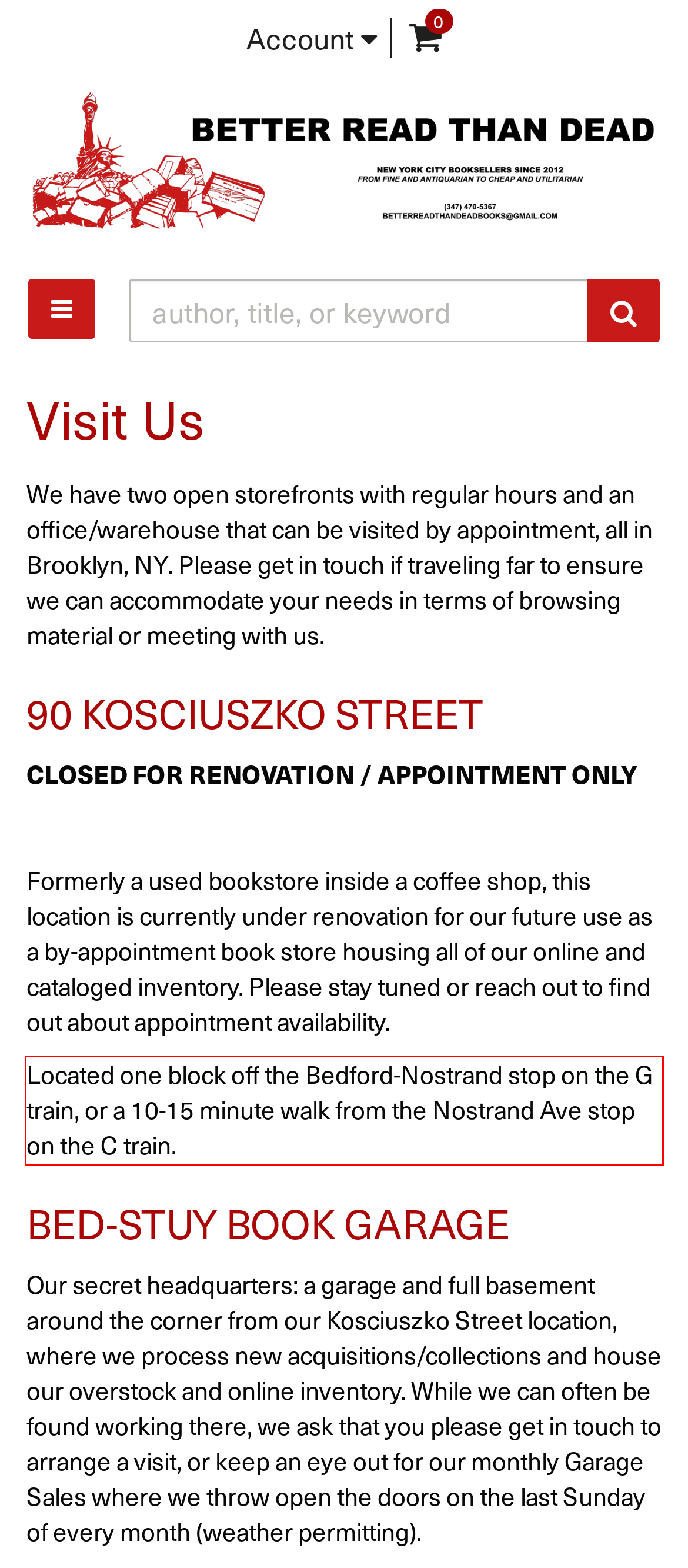Your task is to recognize and extract the text content from the UI element enclosed in the red bounding box on the webpage screenshot.

Located one block off the Bedford-Nostrand stop on the G train, or a 10-15 minute walk from the Nostrand Ave stop on the C train.